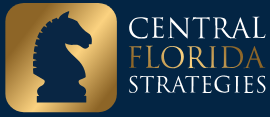What is the background color of the logo?
Please provide a single word or phrase as the answer based on the screenshot.

Deep blue